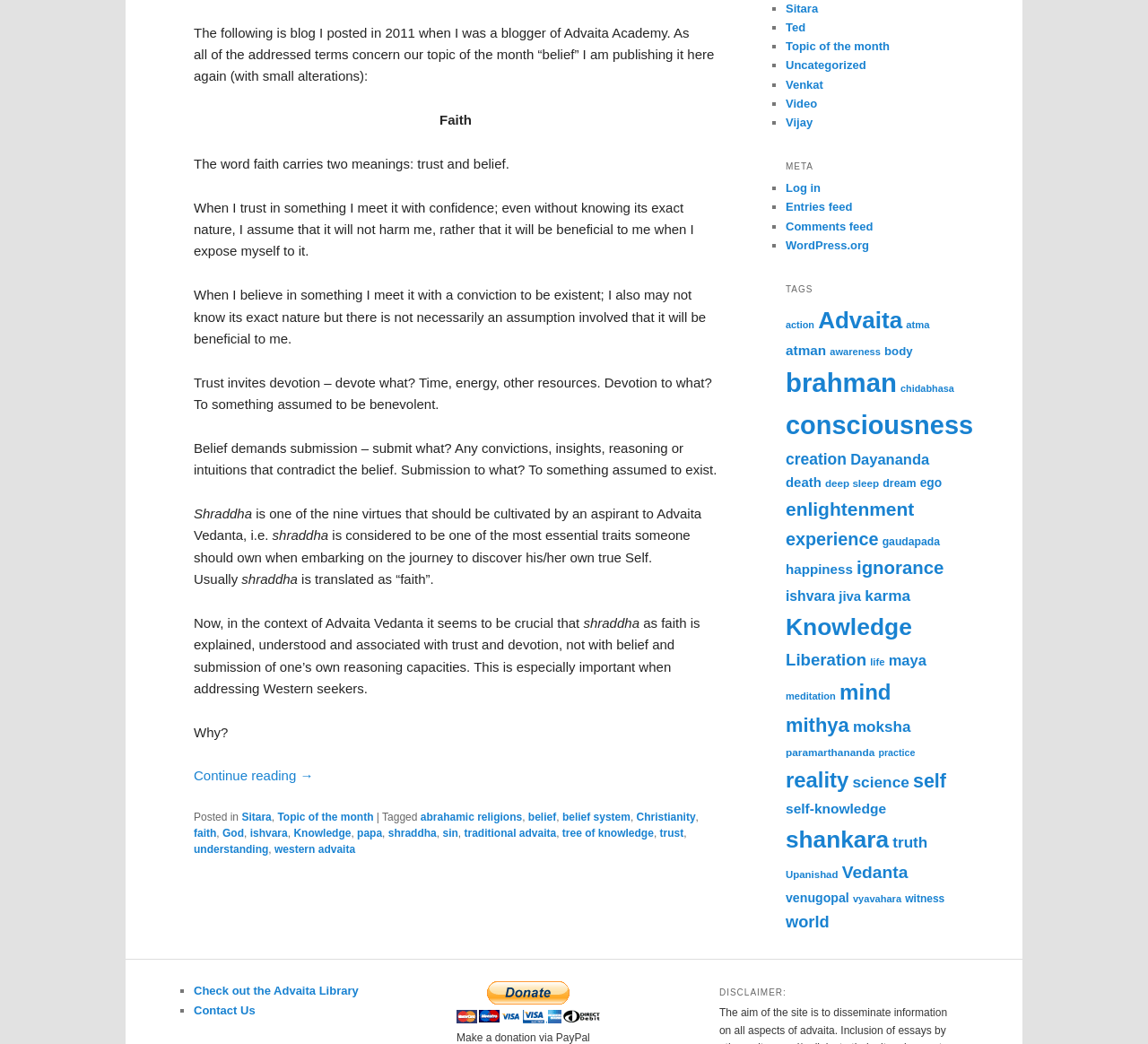Provide the bounding box coordinates of the section that needs to be clicked to accomplish the following instruction: "Go to the 'Sitara' page."

[0.21, 0.777, 0.237, 0.789]